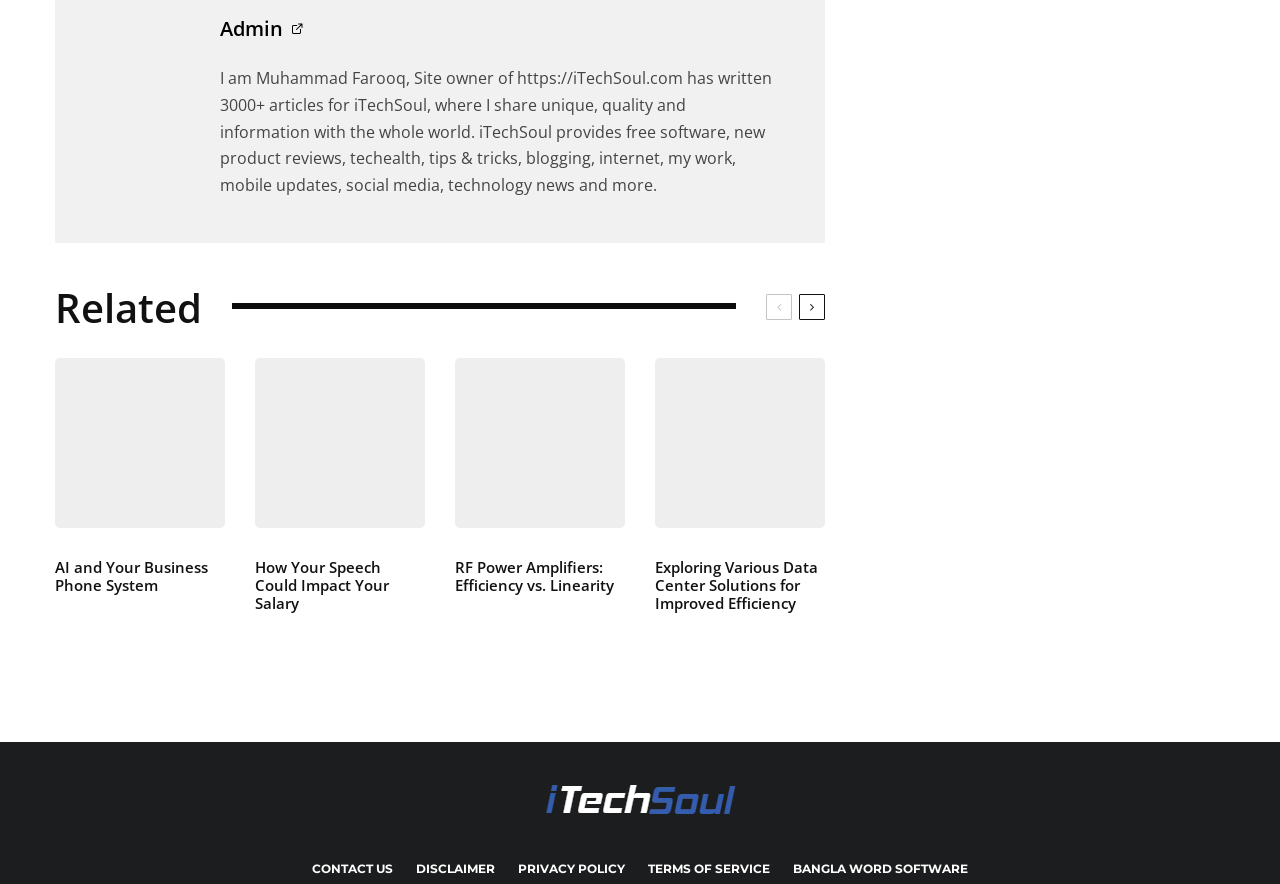How many links are there at the bottom of the webpage?
Use the image to answer the question with a single word or phrase.

5